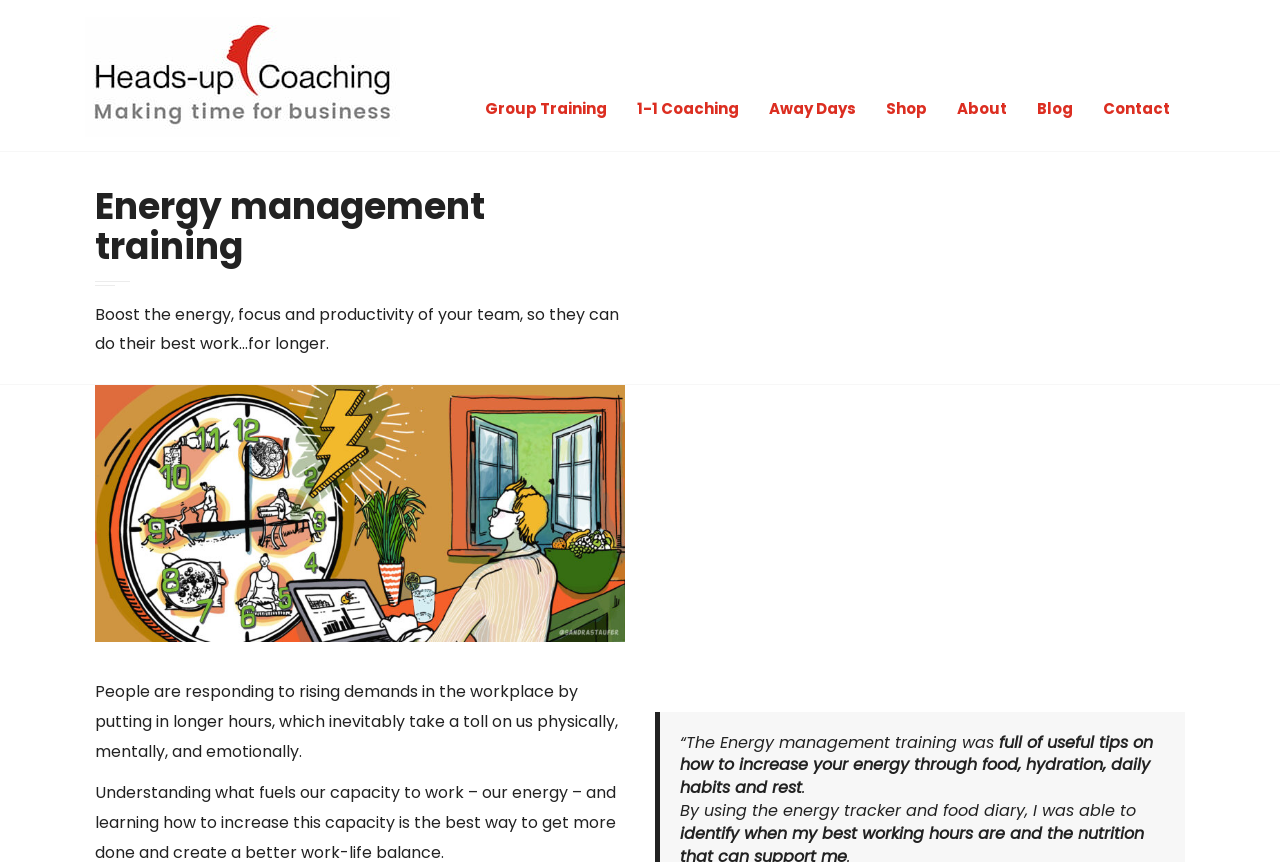What are the types of training offered?
Refer to the screenshot and answer in one word or phrase.

Group Training, 1-1 Coaching, Away Days